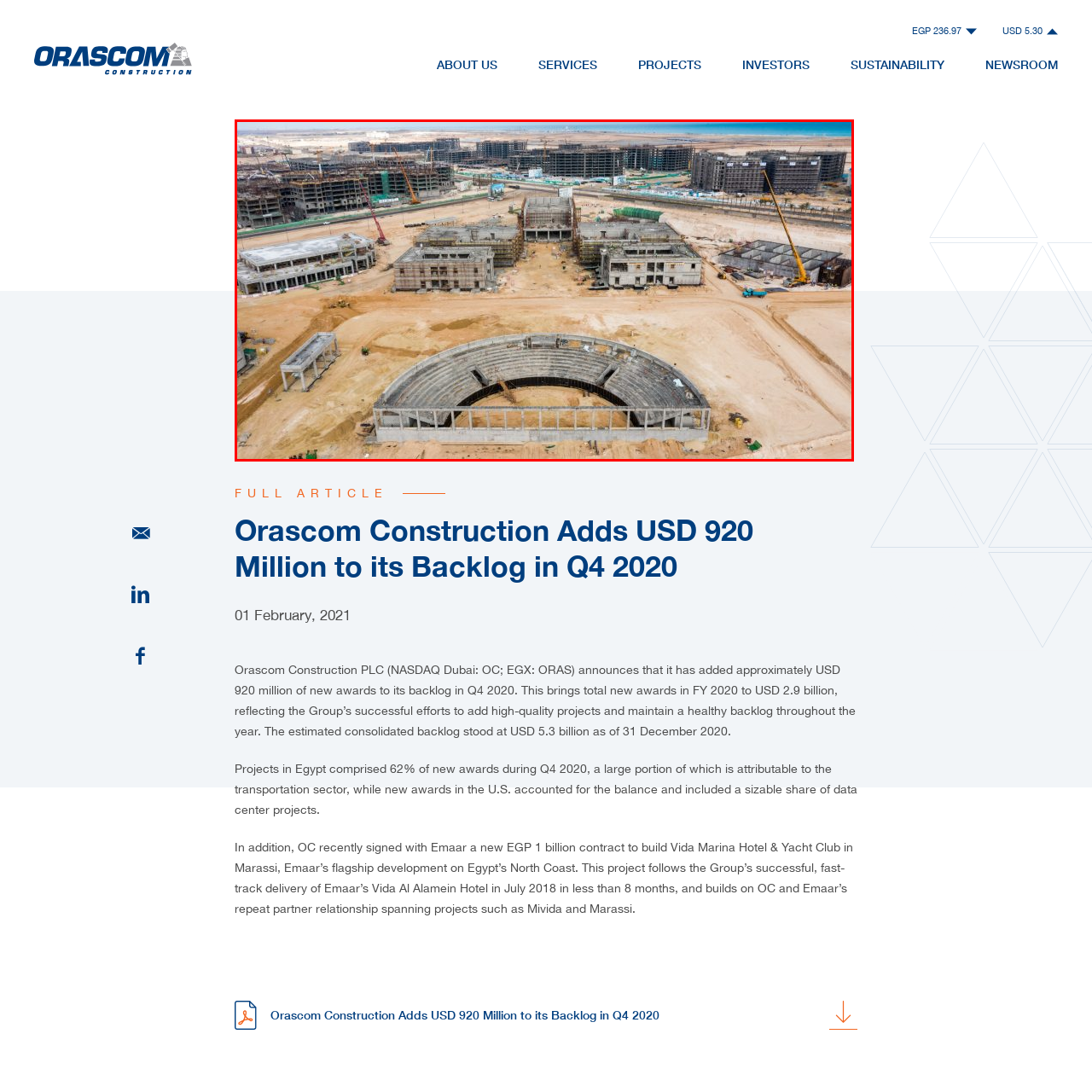What is the likely location of the development project?
Inspect the image within the red bounding box and answer the question in detail.

The visible blue water and sandy terrain in the background of the image suggest that the development project is likely located near the coast.